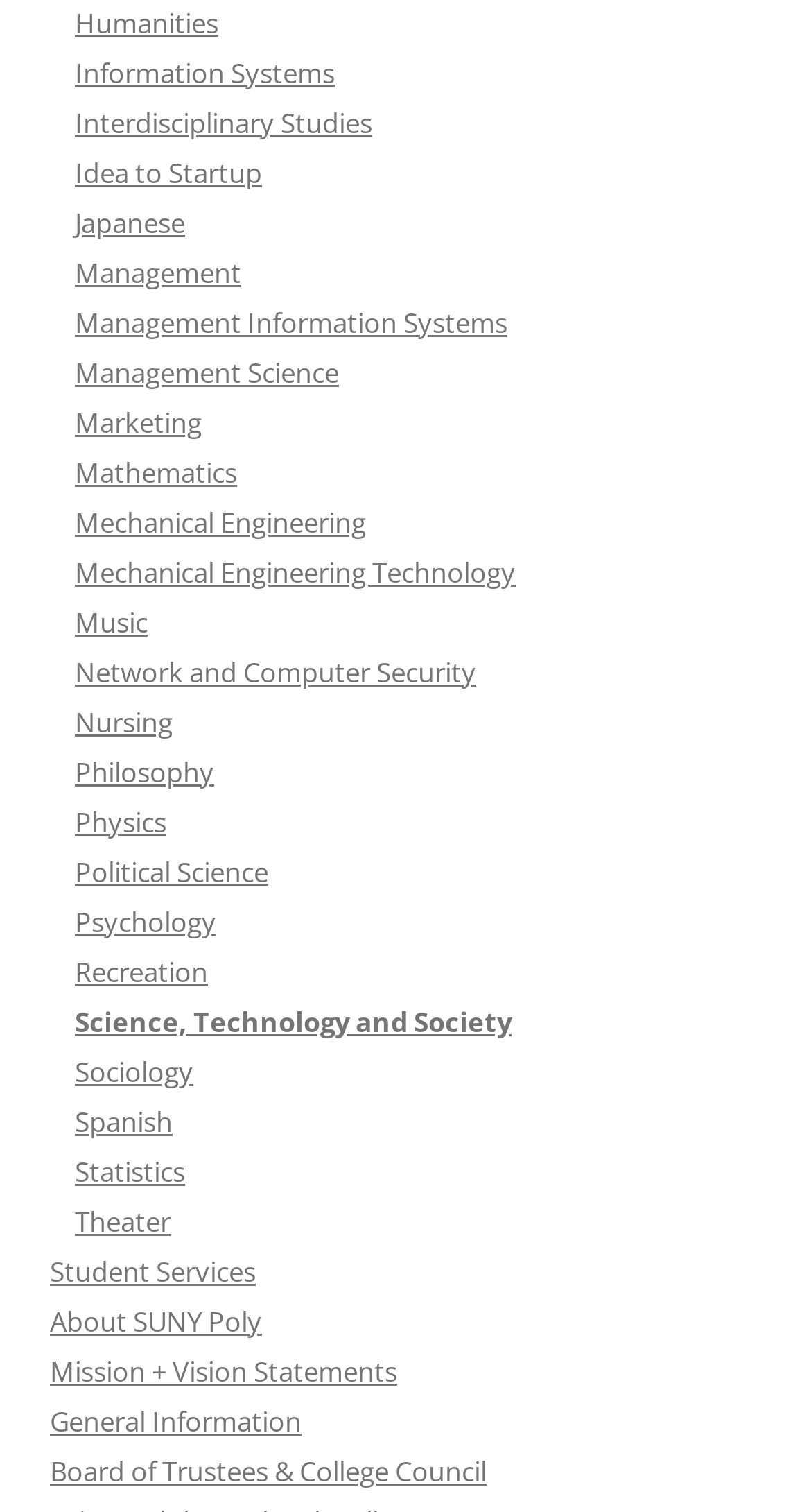Please identify the bounding box coordinates for the region that you need to click to follow this instruction: "Learn about Japanese".

[0.092, 0.134, 0.228, 0.159]